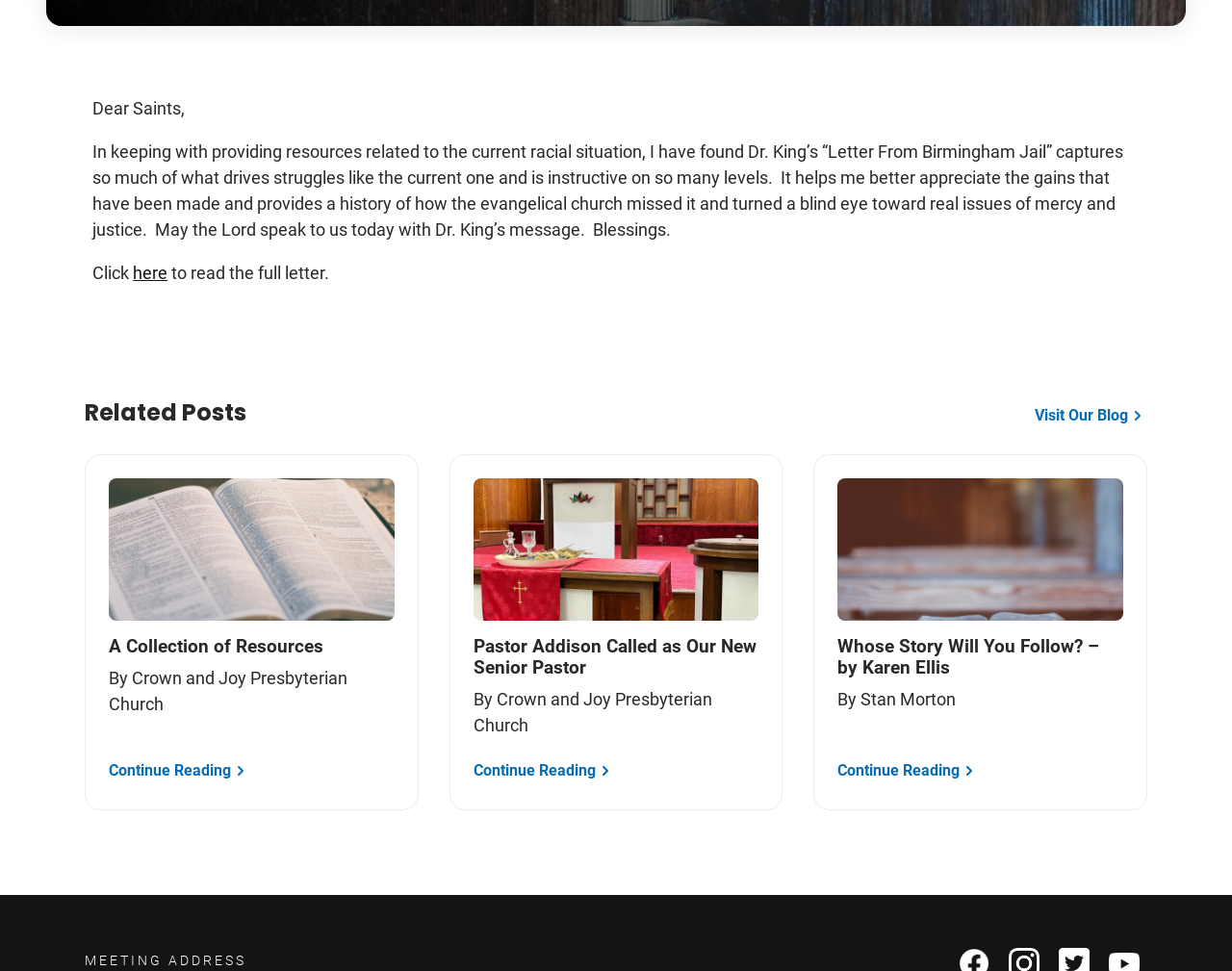Using the given description, provide the bounding box coordinates formatted as (top-left x, top-left y, bottom-right x, bottom-right y), with all values being floating point numbers between 0 and 1. Description: parent_node: A Collection of Resources

[0.088, 0.493, 0.32, 0.655]